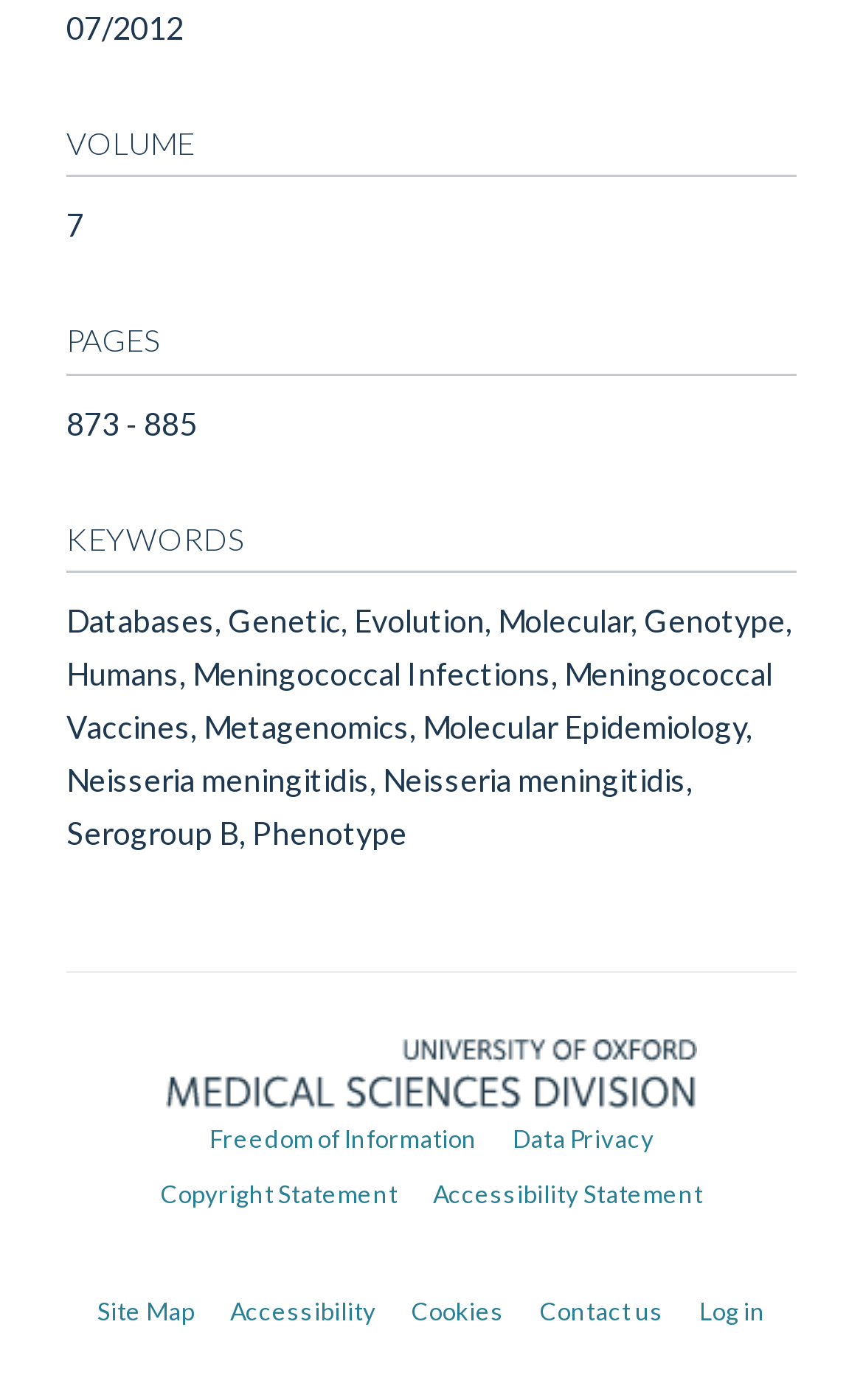Identify the bounding box coordinates of the area you need to click to perform the following instruction: "Visit Medical Sciences Division, University of Oxford".

[0.077, 0.727, 0.923, 0.794]